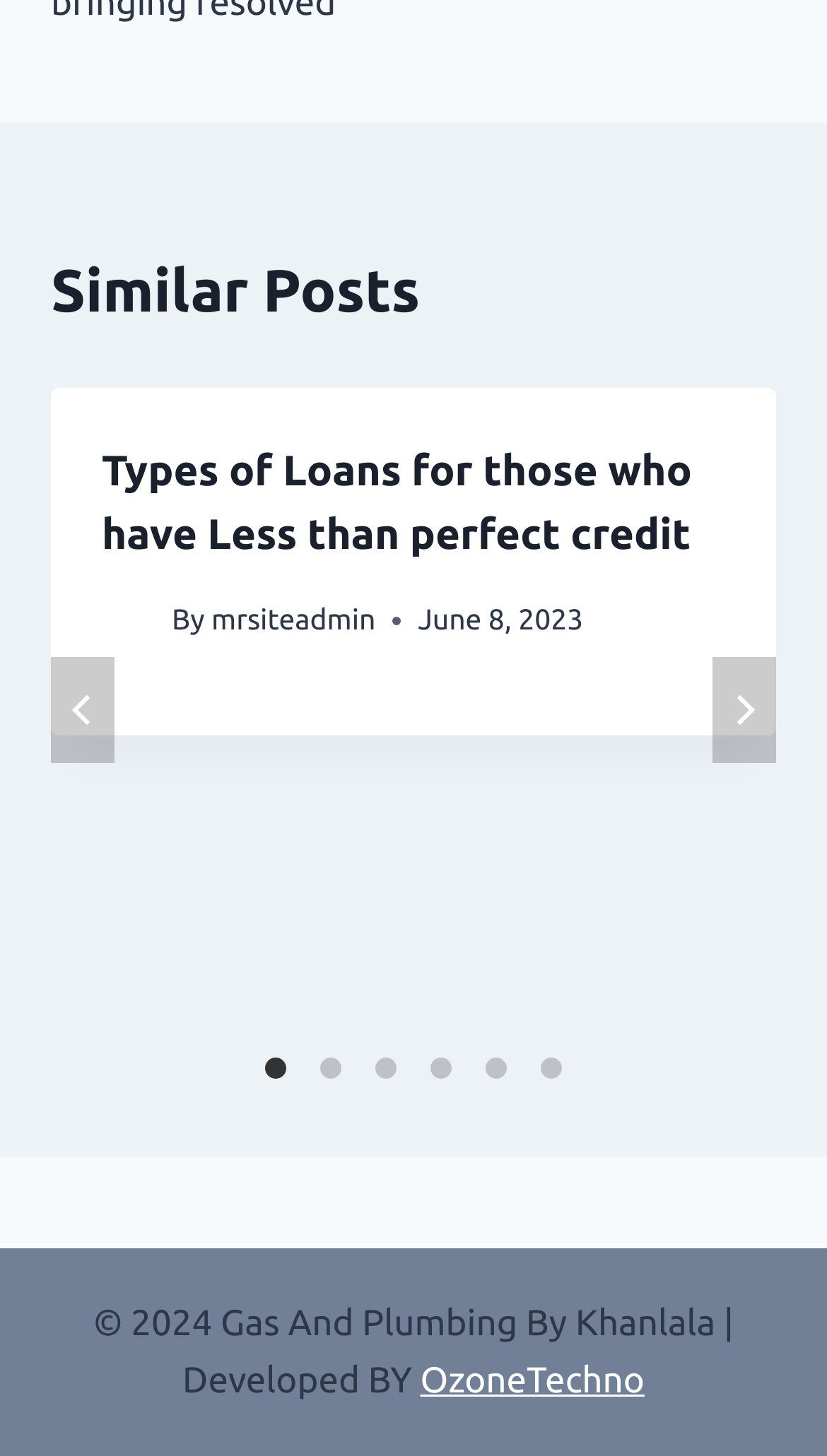Locate the bounding box coordinates of the element's region that should be clicked to carry out the following instruction: "select Carousel Page 1". The coordinates need to be four float numbers between 0 and 1, i.e., [left, top, right, bottom].

[0.321, 0.726, 0.346, 0.741]